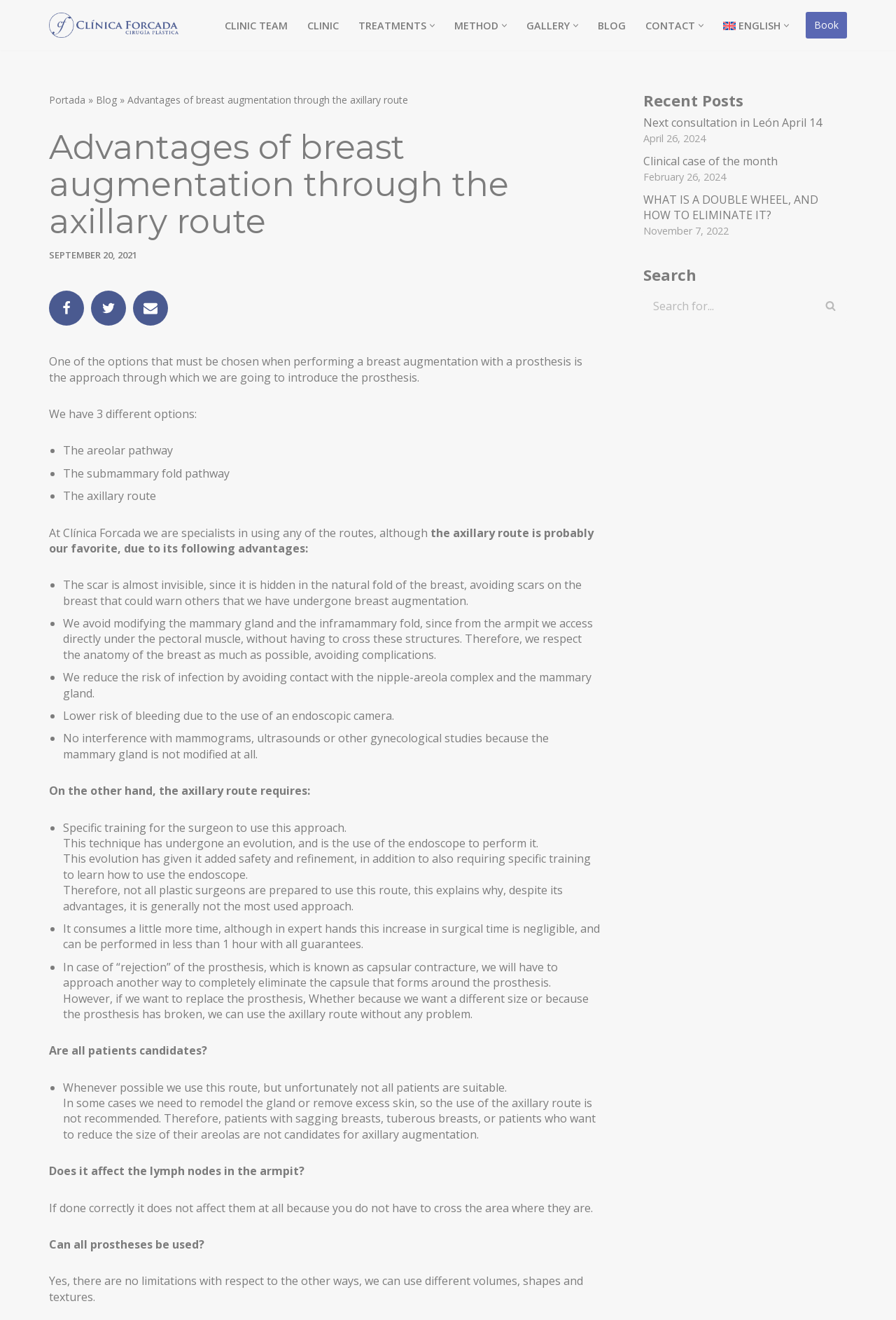Find the bounding box coordinates of the element's region that should be clicked in order to follow the given instruction: "Go to the 'CLINIC TEAM' page". The coordinates should consist of four float numbers between 0 and 1, i.e., [left, top, right, bottom].

[0.251, 0.013, 0.321, 0.026]